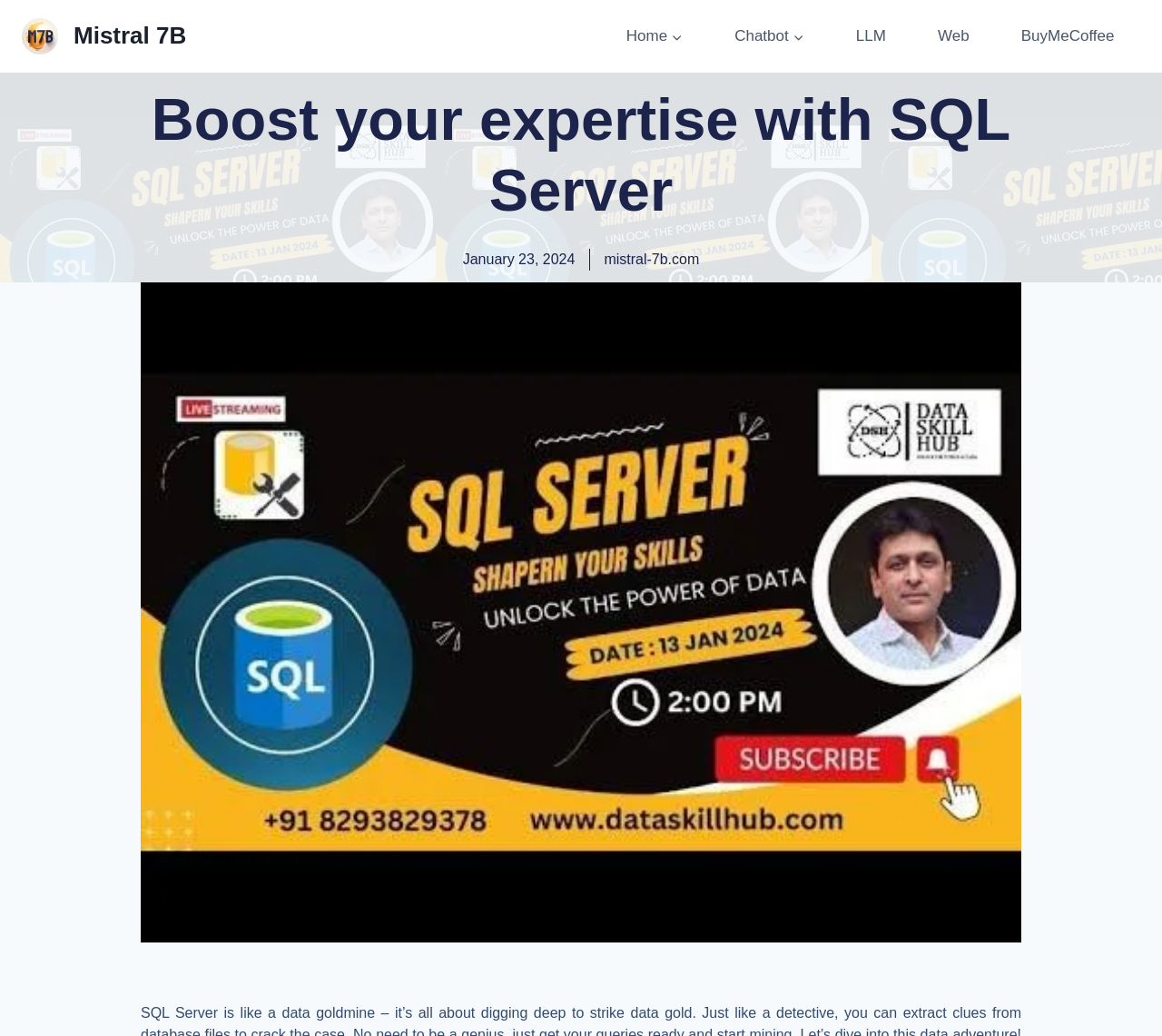Construct a thorough caption encompassing all aspects of the webpage.

The webpage is titled "Boost your expertise with SQL Server - Mistral 7B" and appears to be a blog post or article. At the top left corner, there is a link to "Mistral 7B" accompanied by a small image of the same name. 

Below the title, there is a primary navigation menu that spans across the top of the page, containing five links: "Home", "Chatbot", "LLM", "Web", and "BuyMeCoffee". These links are evenly spaced and aligned horizontally.

The main content of the page starts with a heading that reads "Boost your expertise with SQL Server". Below the heading, there are two links: one indicating the date "January 23, 2024" and another linking to "mistral-7b.com". The date link has a time element associated with it, but the time is not specified.

The webpage seems to be discussing SQL Server and how to extract valuable data from it, as hinted by the meta description. However, the exact content of the article is not explicitly stated in the accessibility tree.